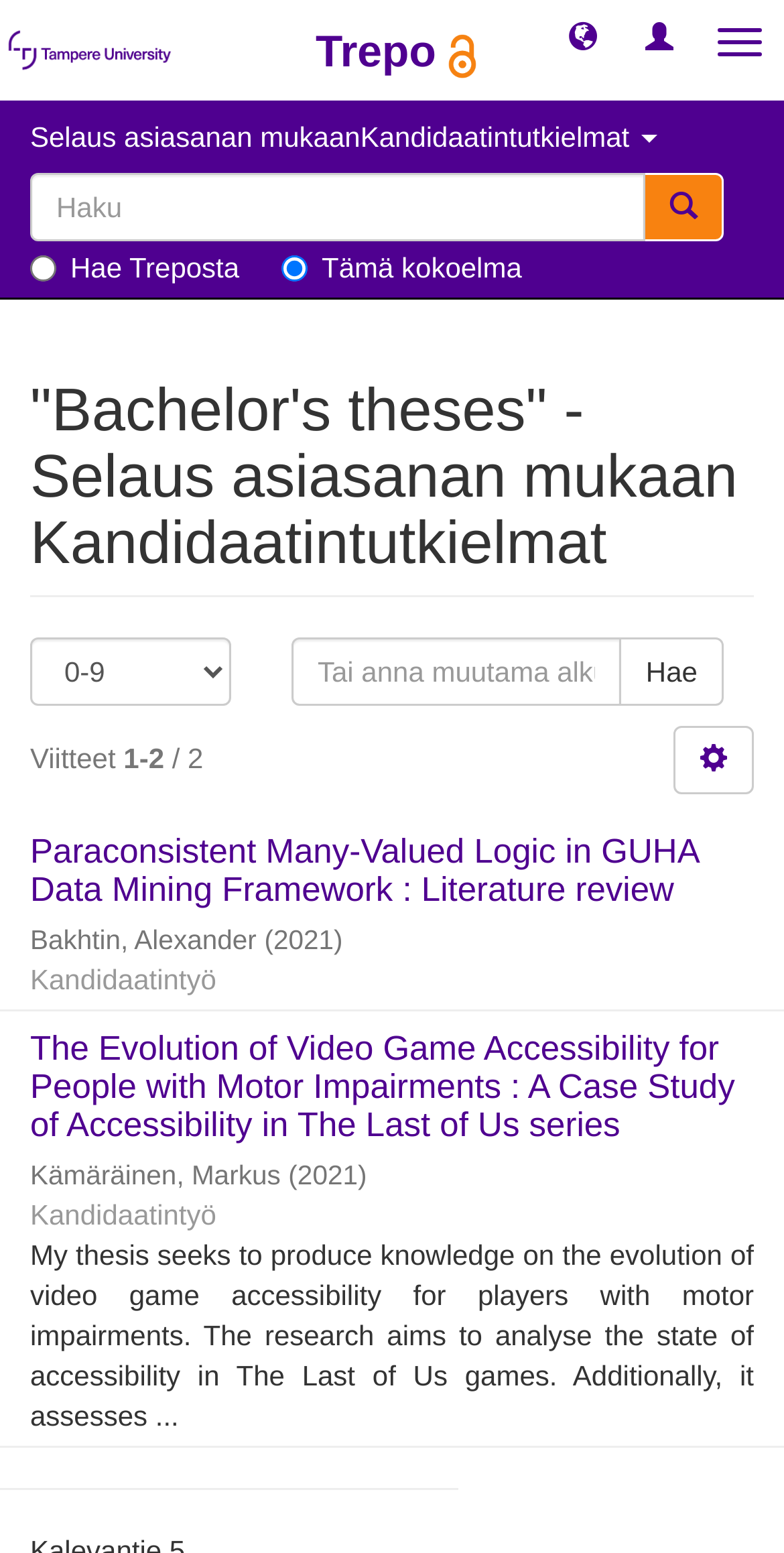Find the bounding box of the element with the following description: "parent_node: Hae Treposta name="scope"". The coordinates must be four float numbers between 0 and 1, formatted as [left, top, right, bottom].

[0.038, 0.164, 0.072, 0.181]